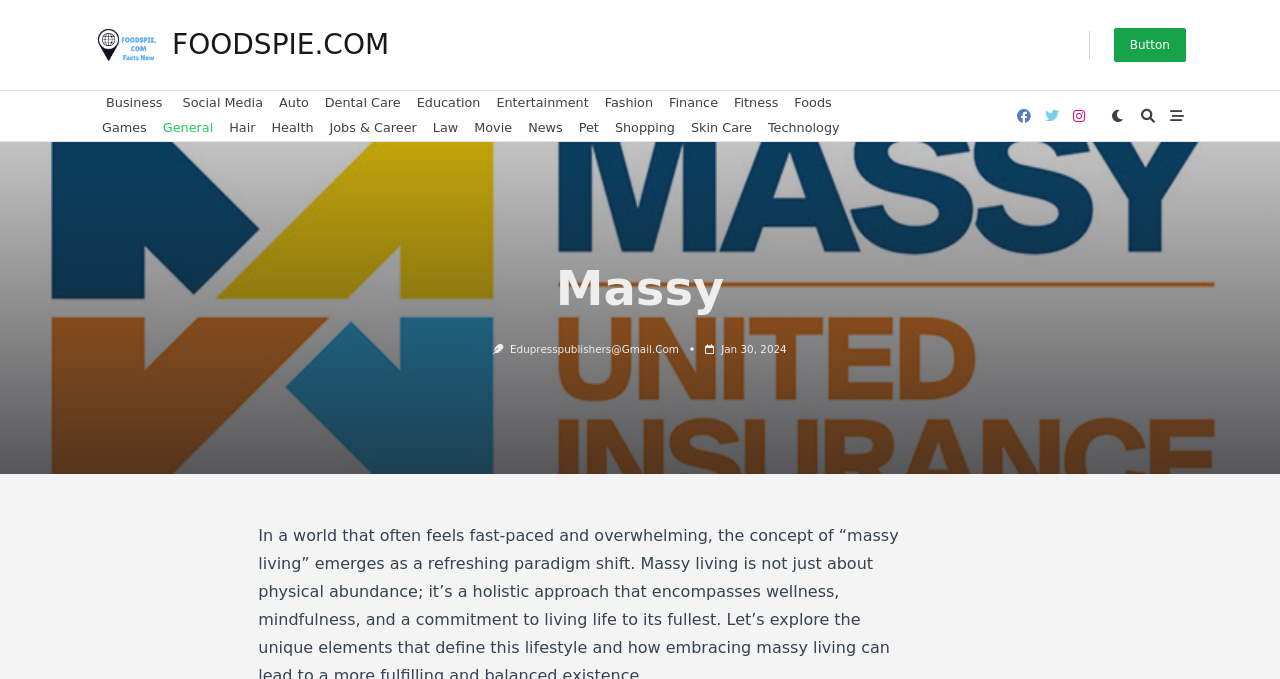What is the first link on the top left?
Based on the screenshot, provide your answer in one word or phrase.

Facts Now